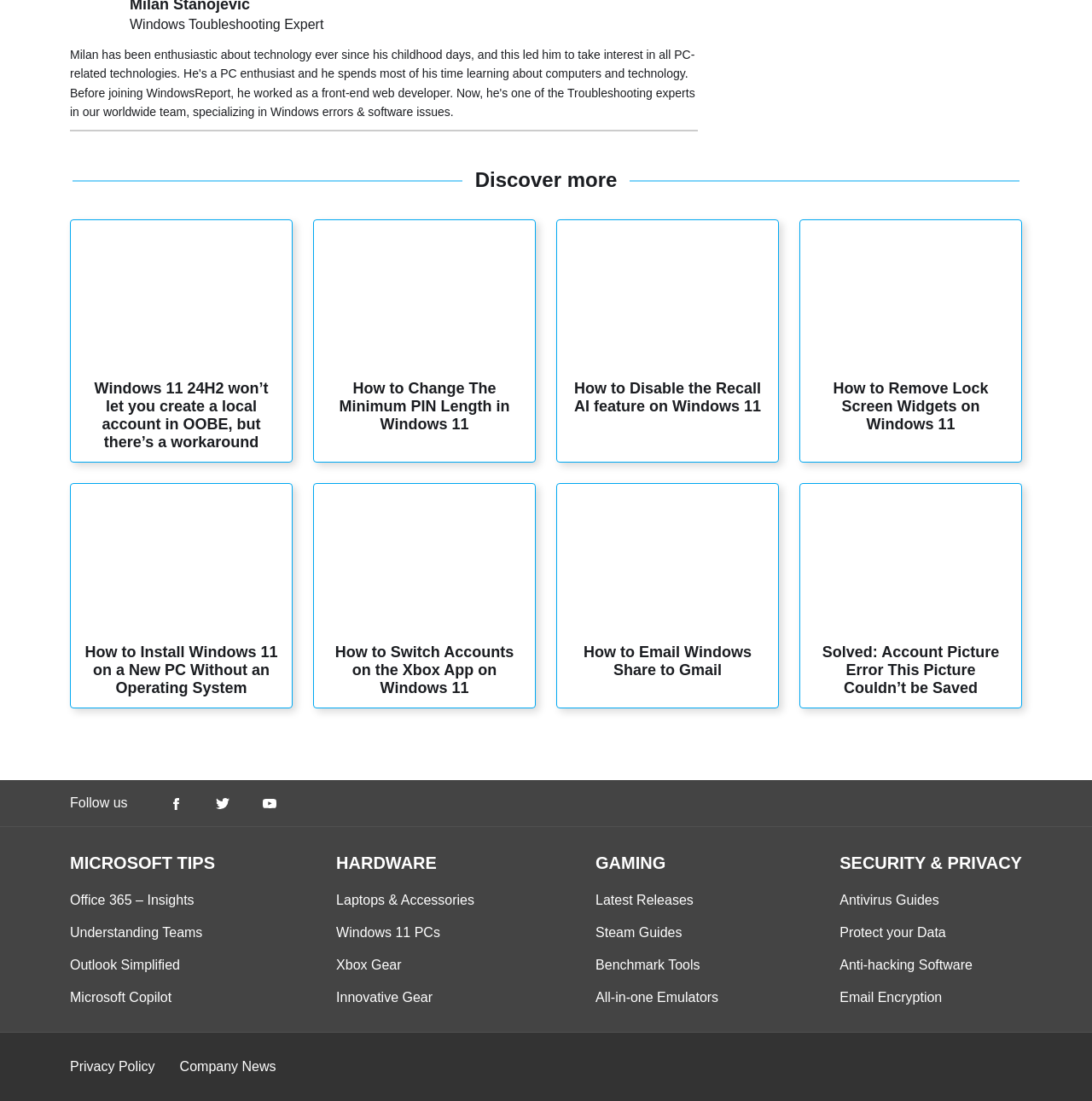Identify the bounding box coordinates of the region I need to click to complete this instruction: "Read article about Windows 11 24H2 won’t let you create a local account in OOBE, but there’s a workaround".

[0.077, 0.345, 0.255, 0.41]